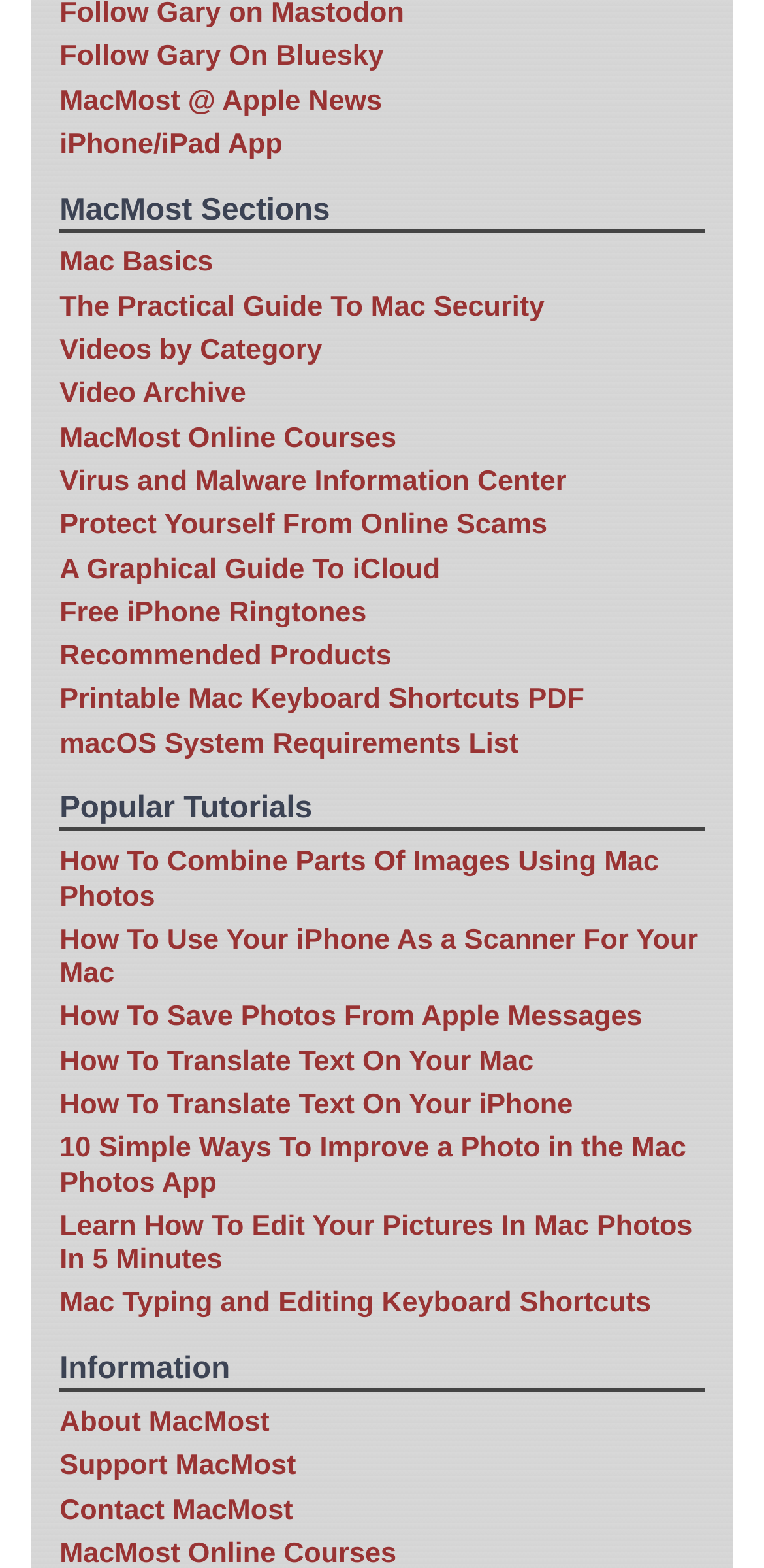Find the bounding box coordinates corresponding to the UI element with the description: "Printable Mac Keyboard Shortcuts PDF". The coordinates should be formatted as [left, top, right, bottom], with values as floats between 0 and 1.

[0.078, 0.437, 0.765, 0.457]